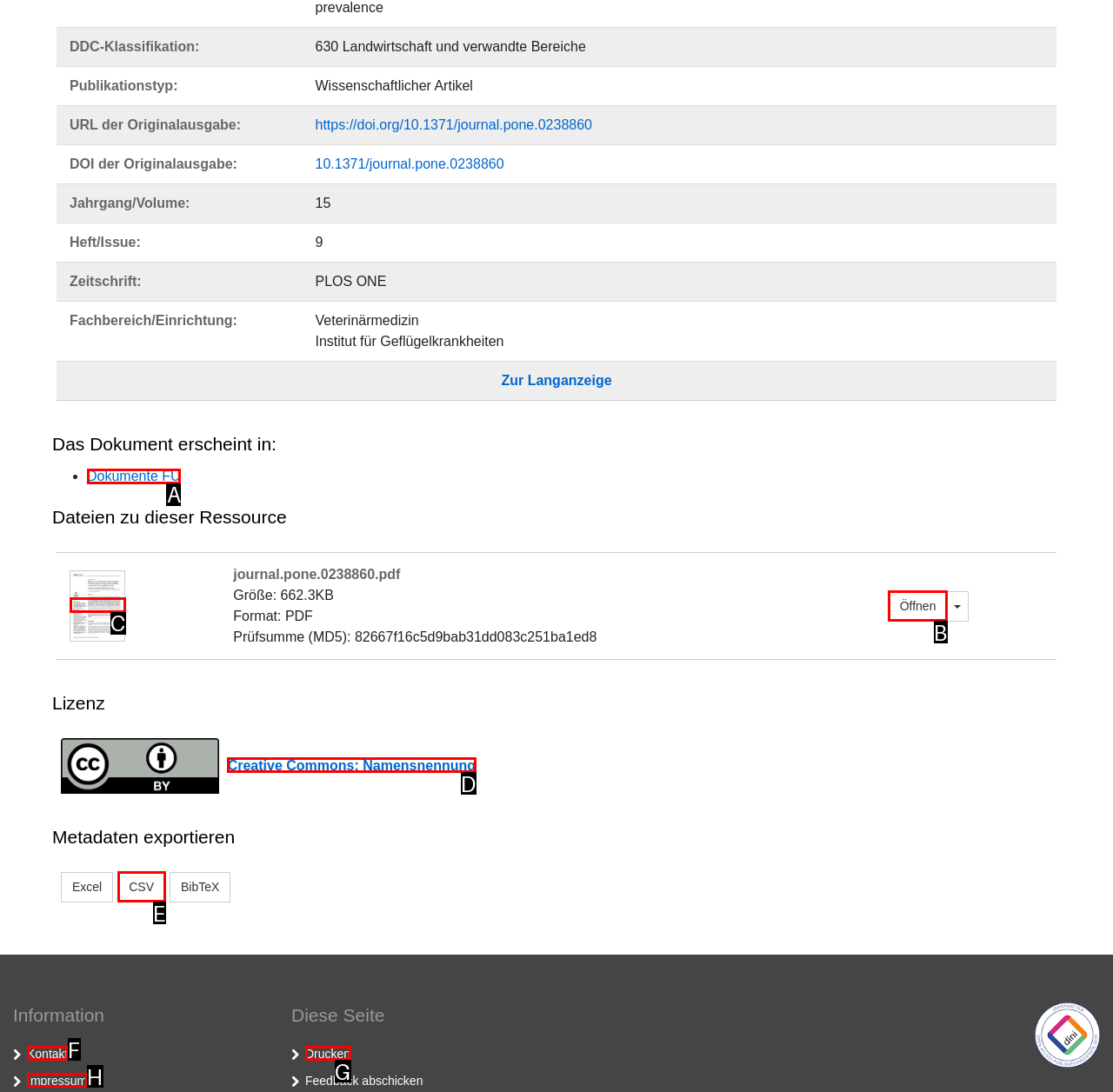For the task: Download the PDF file, identify the HTML element to click.
Provide the letter corresponding to the right choice from the given options.

B